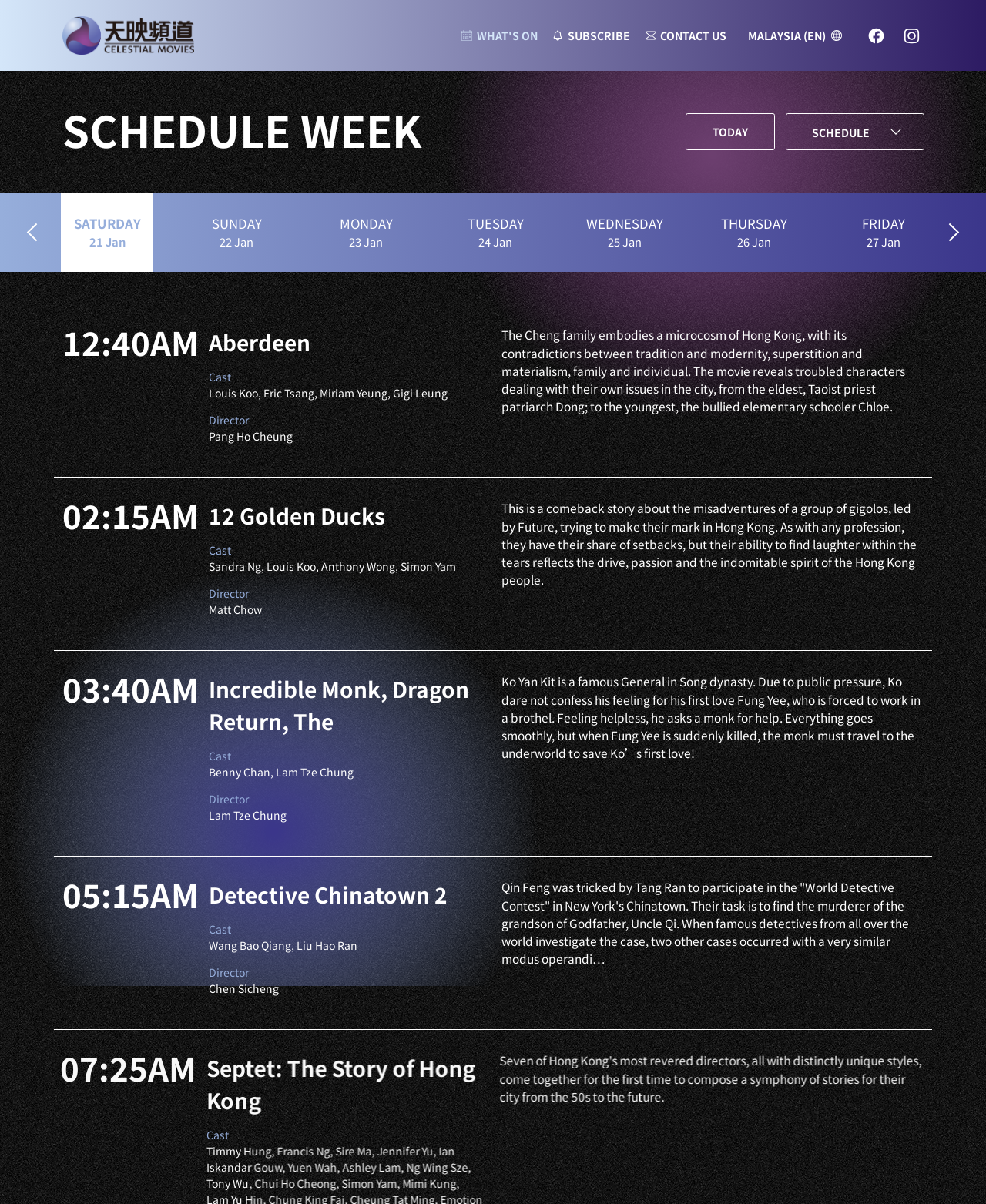Find the bounding box coordinates of the element to click in order to complete this instruction: "Click on SATURDAY 21 Jan". The bounding box coordinates must be four float numbers between 0 and 1, denoted as [left, top, right, bottom].

[0.043, 0.16, 0.174, 0.226]